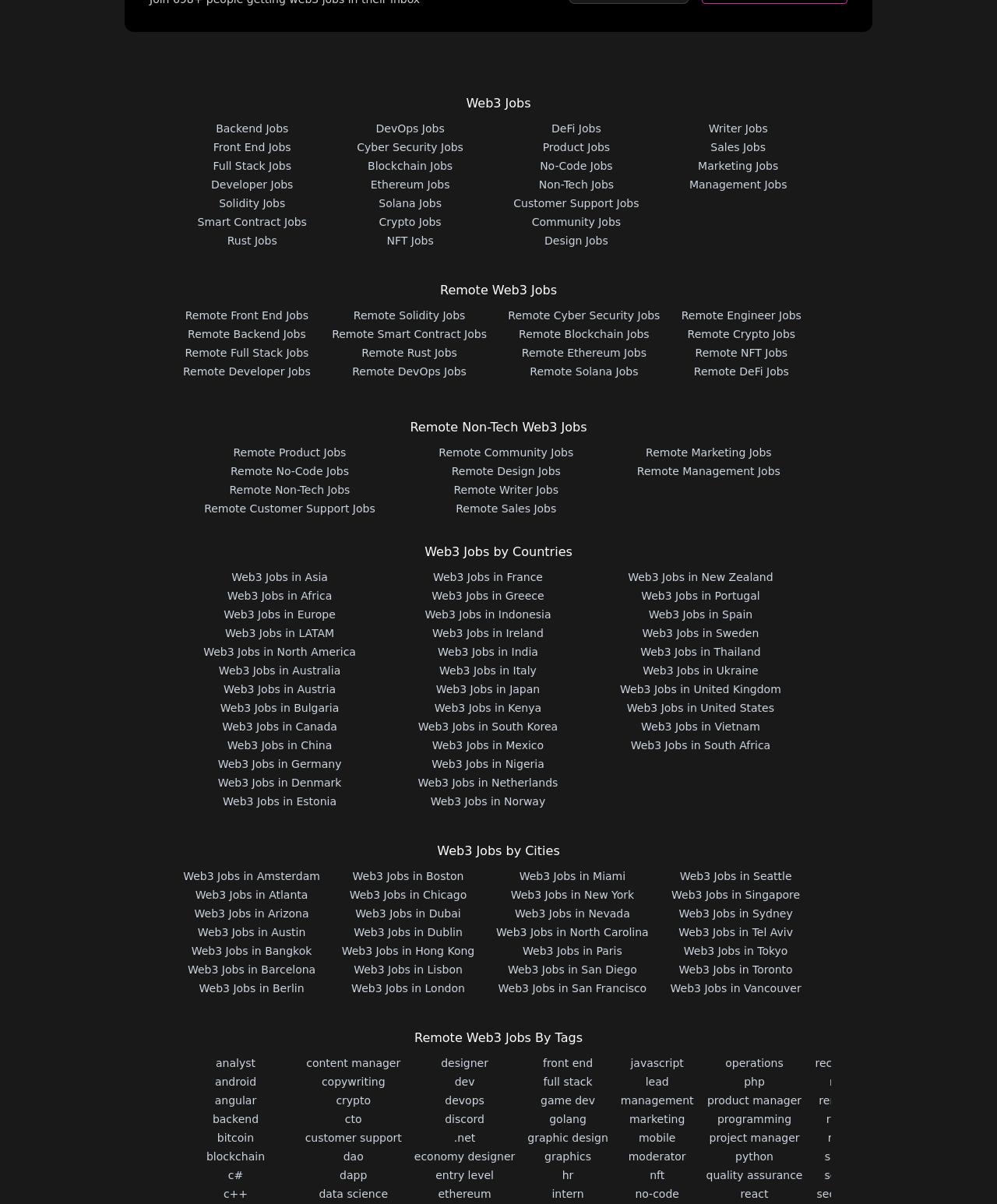Are there remote job opportunities listed on this webpage?
Provide an in-depth and detailed explanation in response to the question.

Yes, there are remote job opportunities listed on this webpage, which are indicated by the links with 'Remote' in their text, such as 'Remote Front End Jobs' and 'Remote Backend Jobs'.